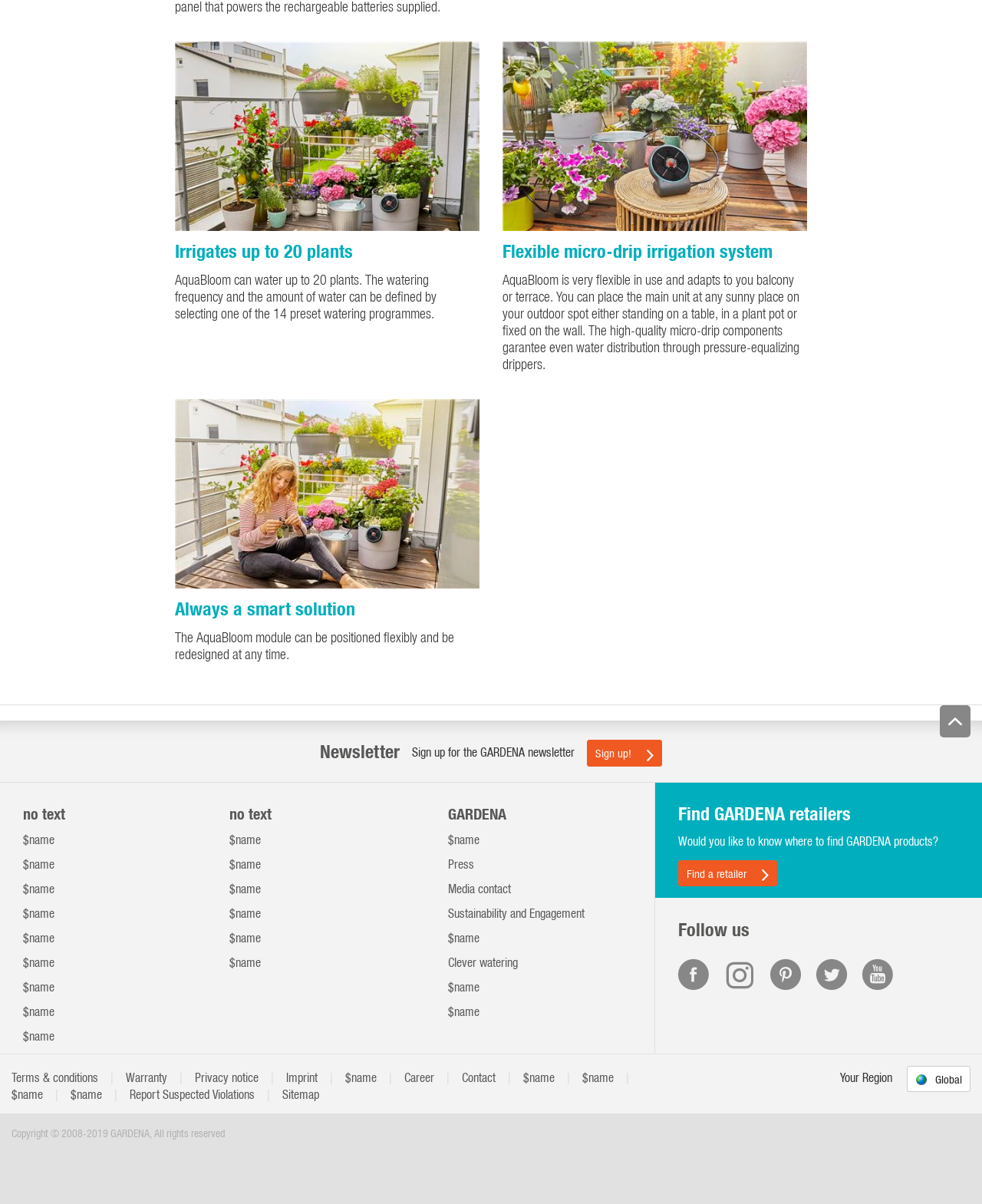Provide a short answer using a single word or phrase for the following question: 
How many plants can AquaBloom water?

20